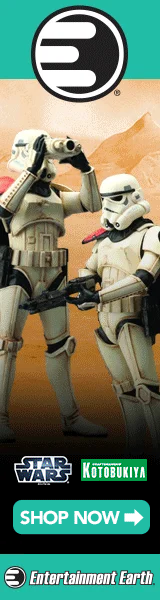What is the purpose of the 'SHOP NOW' button?
Please provide a single word or phrase answer based on the image.

To encourage viewers to shop